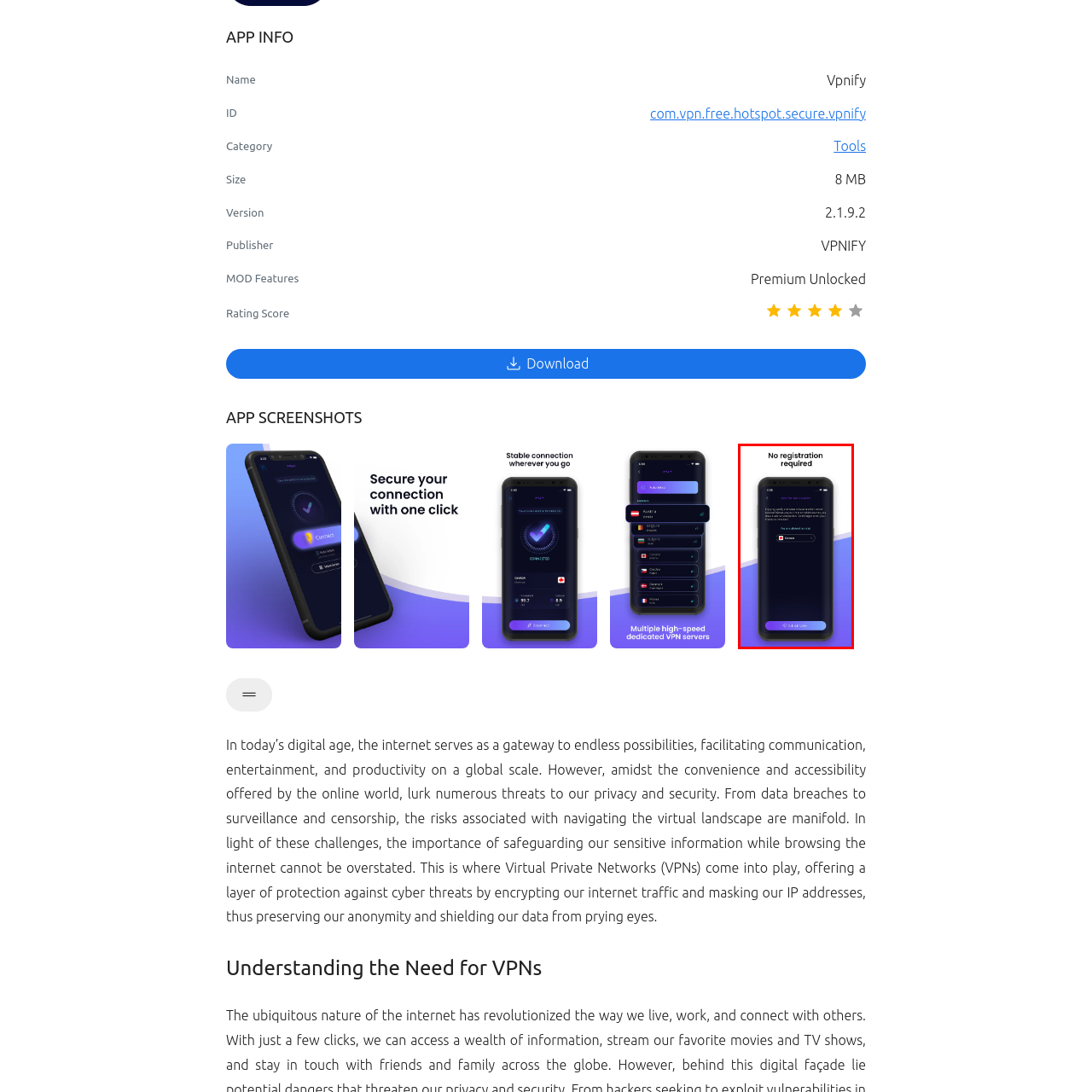What country is highlighted in the dropdown menu?
Check the content within the red bounding box and give a brief answer in one word or a short phrase.

Canada